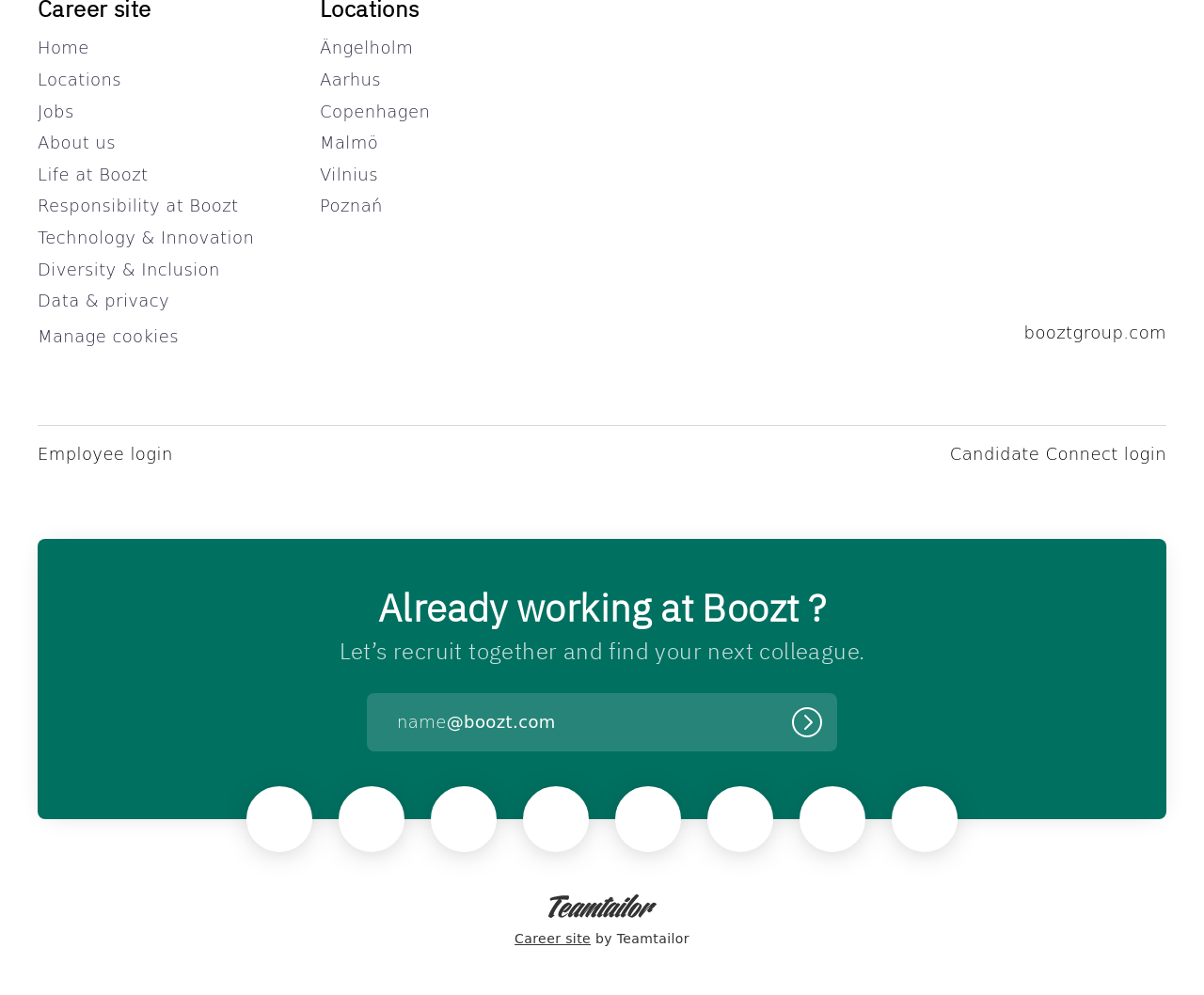Please locate the bounding box coordinates of the element that should be clicked to achieve the given instruction: "Click on Home".

[0.031, 0.034, 0.074, 0.062]